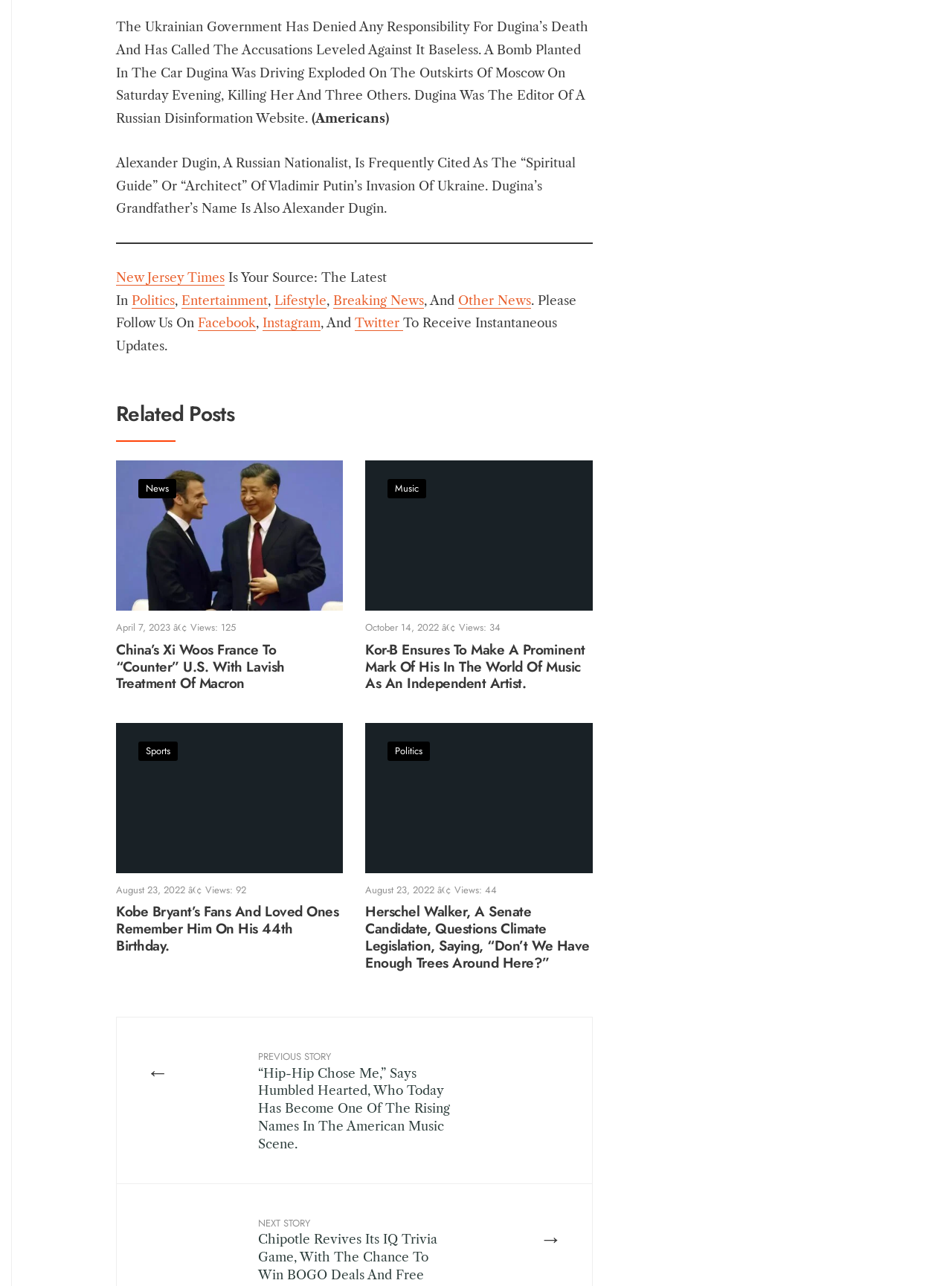From the webpage screenshot, identify the region described by Breaking News. Provide the bounding box coordinates as (top-left x, top-left y, bottom-right x, bottom-right y), with each value being a floating point number between 0 and 1.

[0.35, 0.228, 0.445, 0.24]